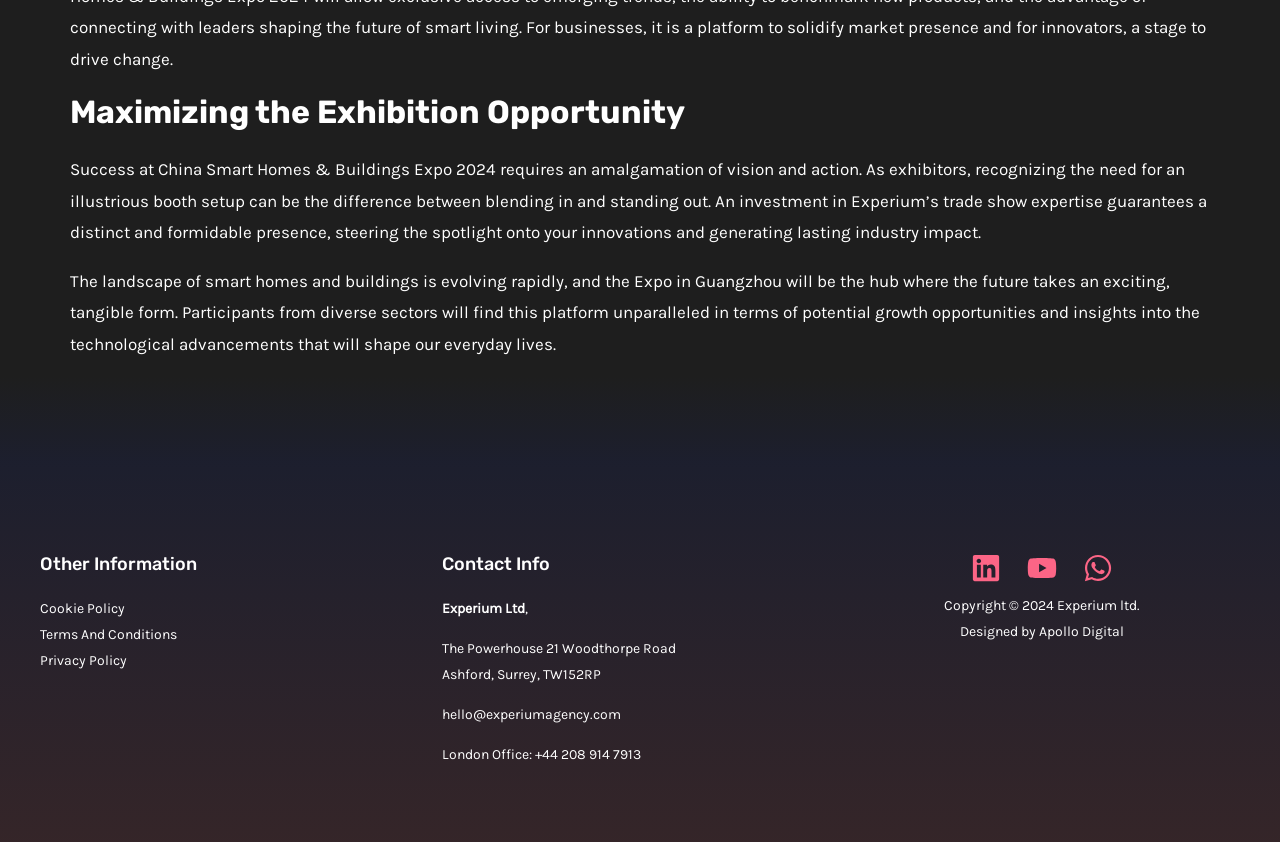Specify the bounding box coordinates of the region I need to click to perform the following instruction: "Send an email to hello@experiumagency.com". The coordinates must be four float numbers in the range of 0 to 1, i.e., [left, top, right, bottom].

[0.345, 0.838, 0.485, 0.859]